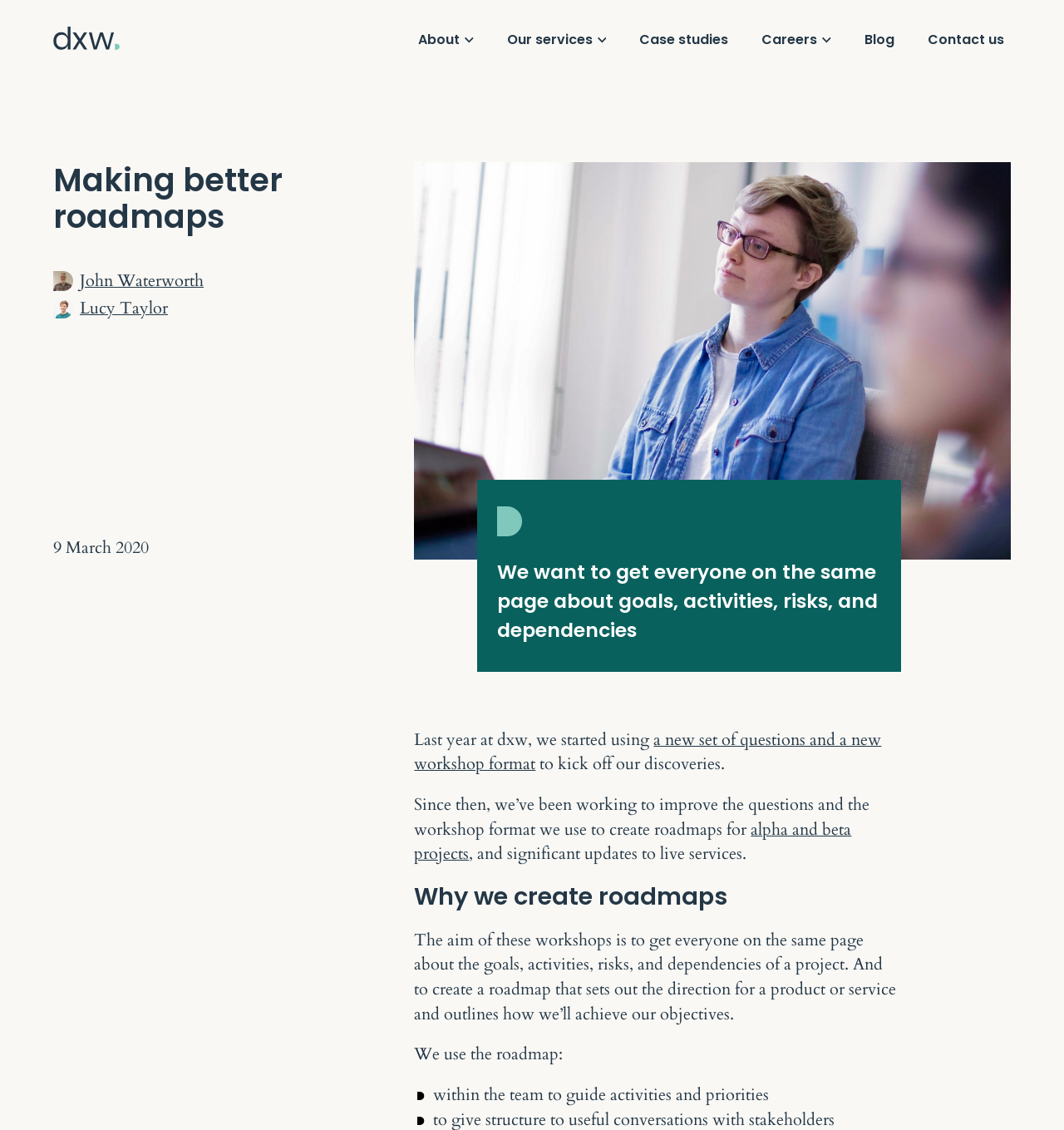What is the main goal of creating roadmaps?
Answer the question with as much detail as possible.

According to the article, the main goal of creating roadmaps is to get everyone on the same page about the goals, activities, risks, and dependencies of a project, which suggests that the primary objective is to achieve a shared understanding among stakeholders.